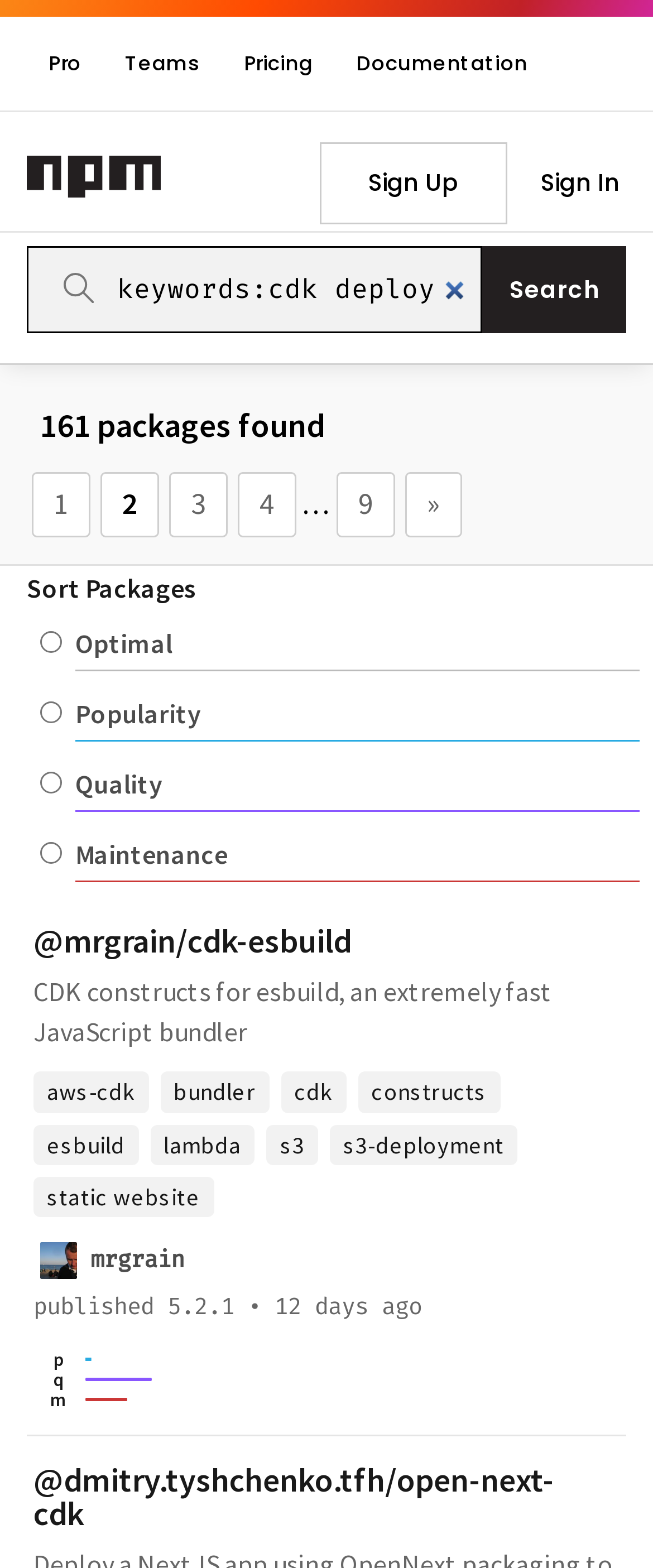Can you find the bounding box coordinates for the element that needs to be clicked to execute this instruction: "Sort packages by Optimal"? The coordinates should be given as four float numbers between 0 and 1, i.e., [left, top, right, bottom].

[0.062, 0.403, 0.095, 0.416]